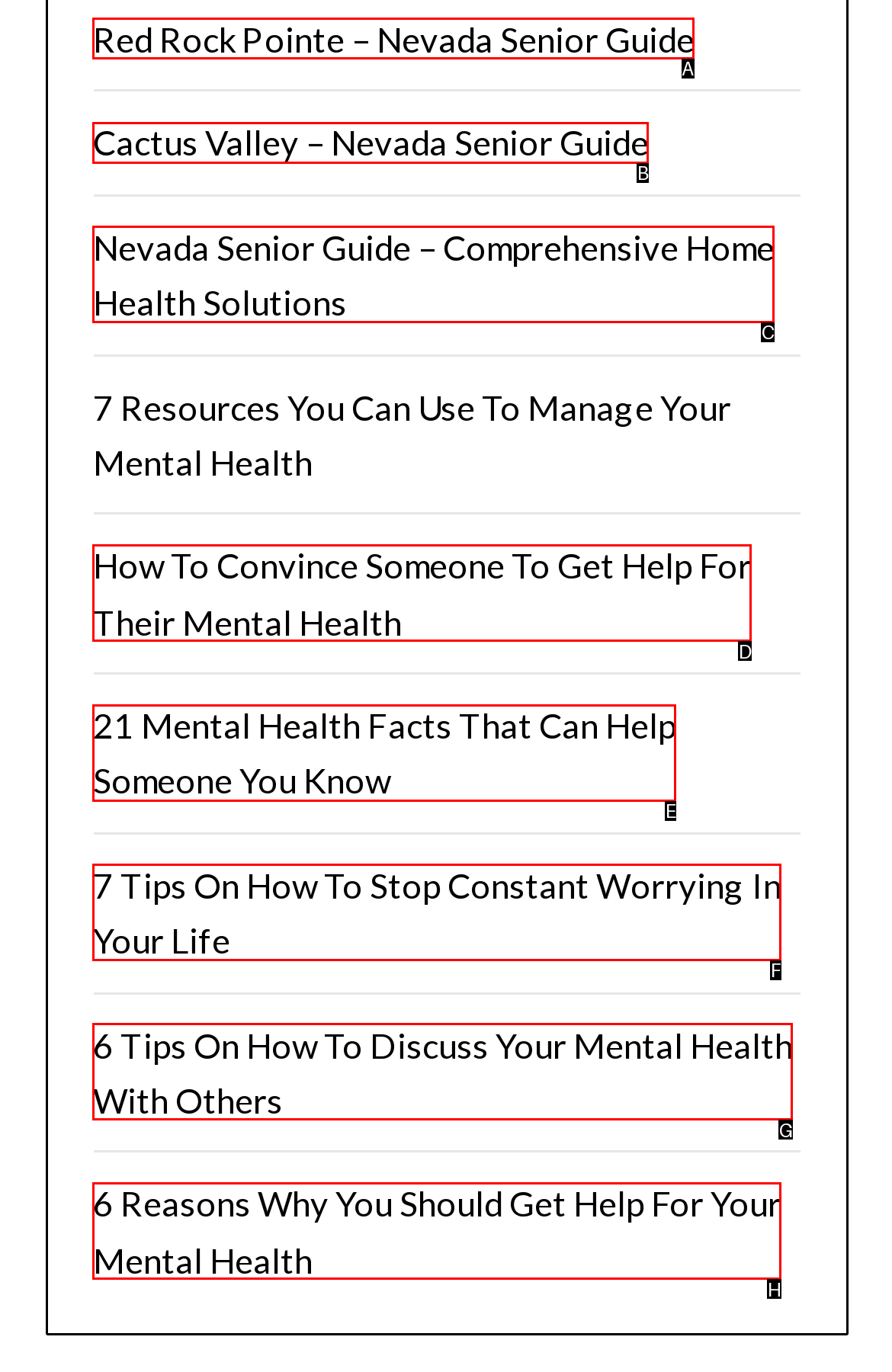Which HTML element should be clicked to complete the task: visit Red Rock Pointe – Nevada Senior Guide? Answer with the letter of the corresponding option.

A